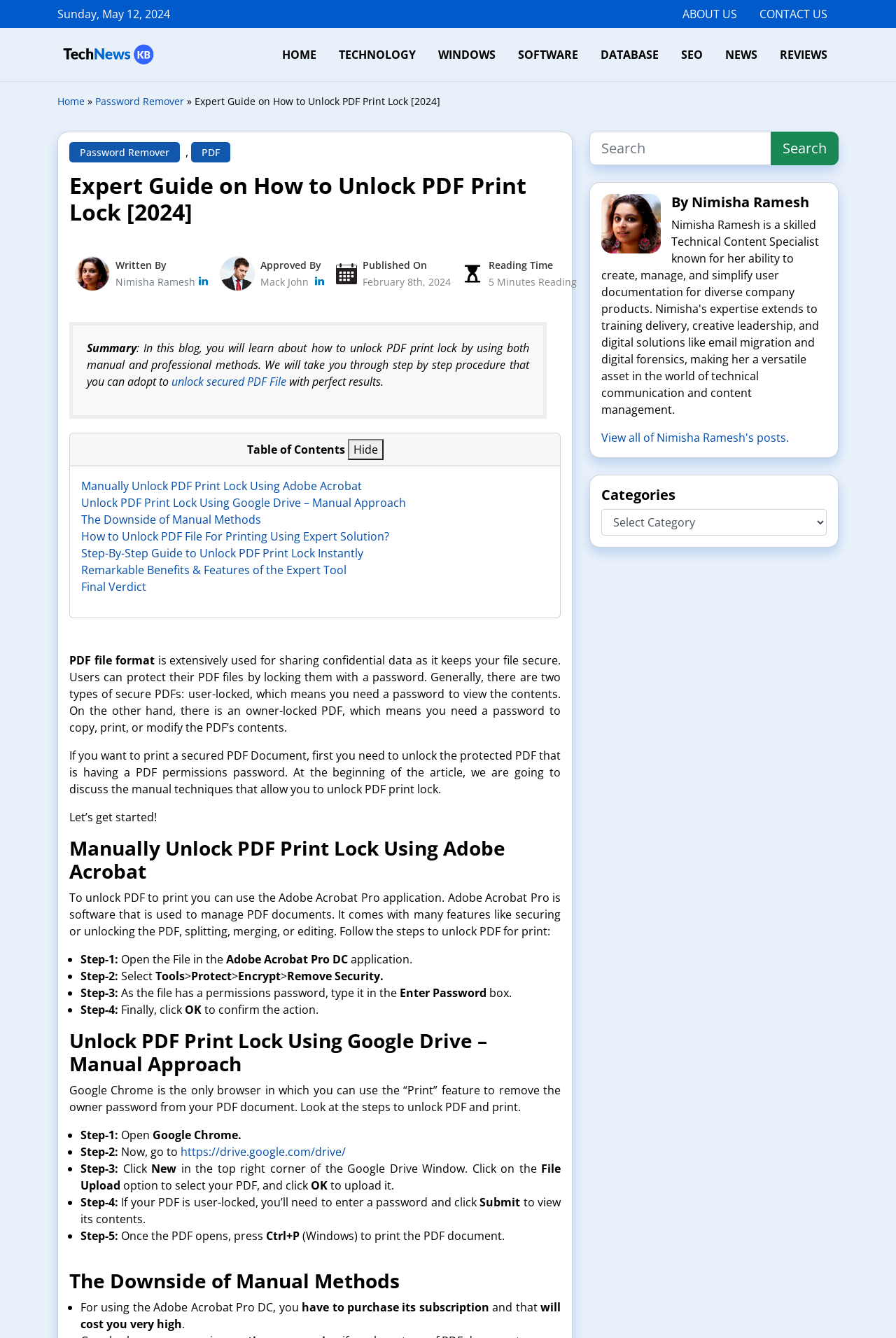Describe all visible elements and their arrangement on the webpage.

This webpage is about unlocking PDF print locks and provides a comprehensive guide on how to do so. At the top, there is a date "Sunday, May 12, 2024" and a logo with links to "ABOUT US", "CONTACT US", "HOME", and other categories. Below the logo, there is a navigation menu with links to "TECHNOLOGY", "WINDOWS", "SOFTWARE", "DATABASE", "SEO", "NEWS", and "REVIEWS".

The main content of the webpage is divided into sections. The first section has a heading "Expert Guide on How to Unlock PDF Print Lock [2024]" and provides an introduction to the topic. Below the heading, there is an image of the author and a brief description of the article. The article is written by Nimisha Ramesh and approved by Mack John.

The next section is a blockquote that summarizes the article, stating that it will provide a step-by-step guide on how to unlock PDF print locks using both manual and professional methods. Below the blockquote, there is a table of contents with links to different sections of the article.

The article then dives into the main content, which is divided into sections with headings such as "Manually Unlock PDF Print Lock Using Adobe Acrobat" and "Unlock PDF Print Lock Using Google Drive – Manual Approach". Each section provides a detailed guide on how to unlock PDF print locks using different methods.

Throughout the article, there are links to other relevant articles and resources, as well as images and icons to break up the text. The article also includes a section on the benefits and features of using an expert tool to unlock PDF print locks. At the end of the article, there is a final verdict and a conclusion.